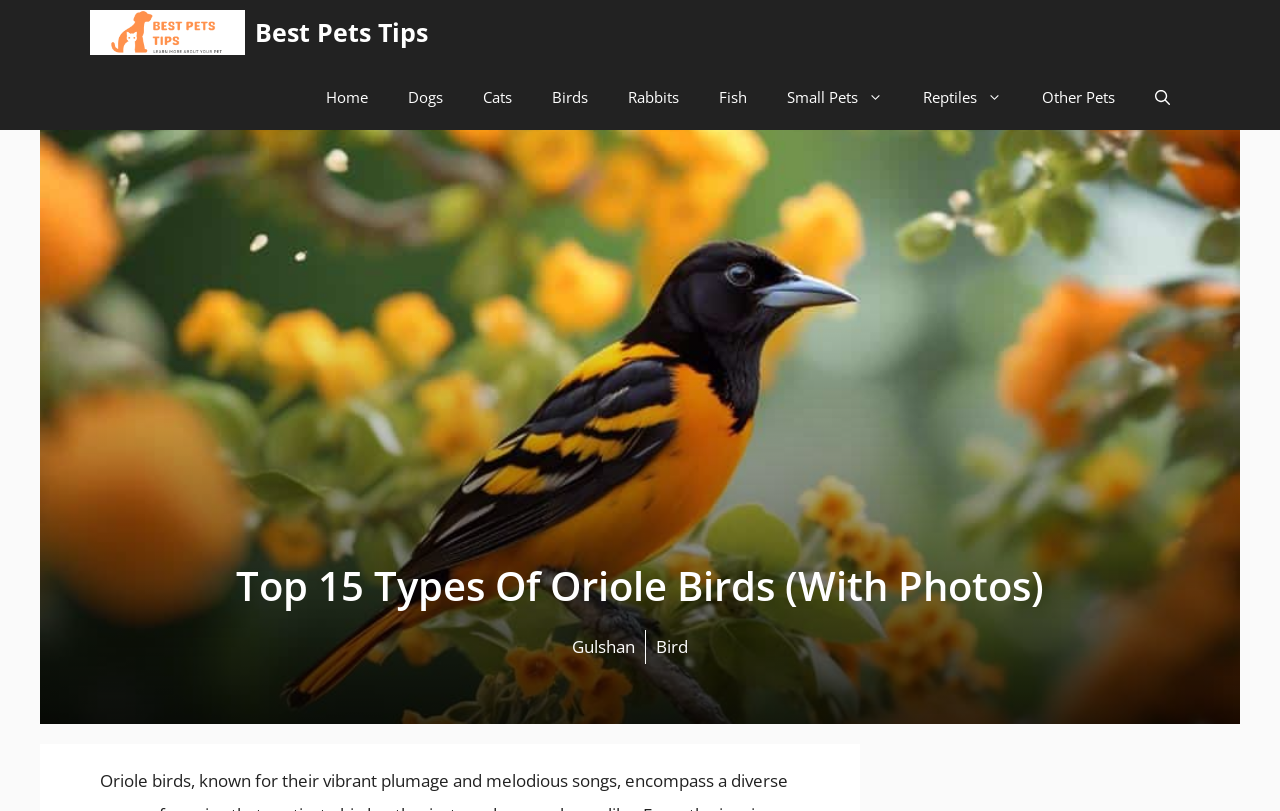Answer the question with a single word or phrase: 
What is the name of the author or contributor of this webpage?

Gulshan